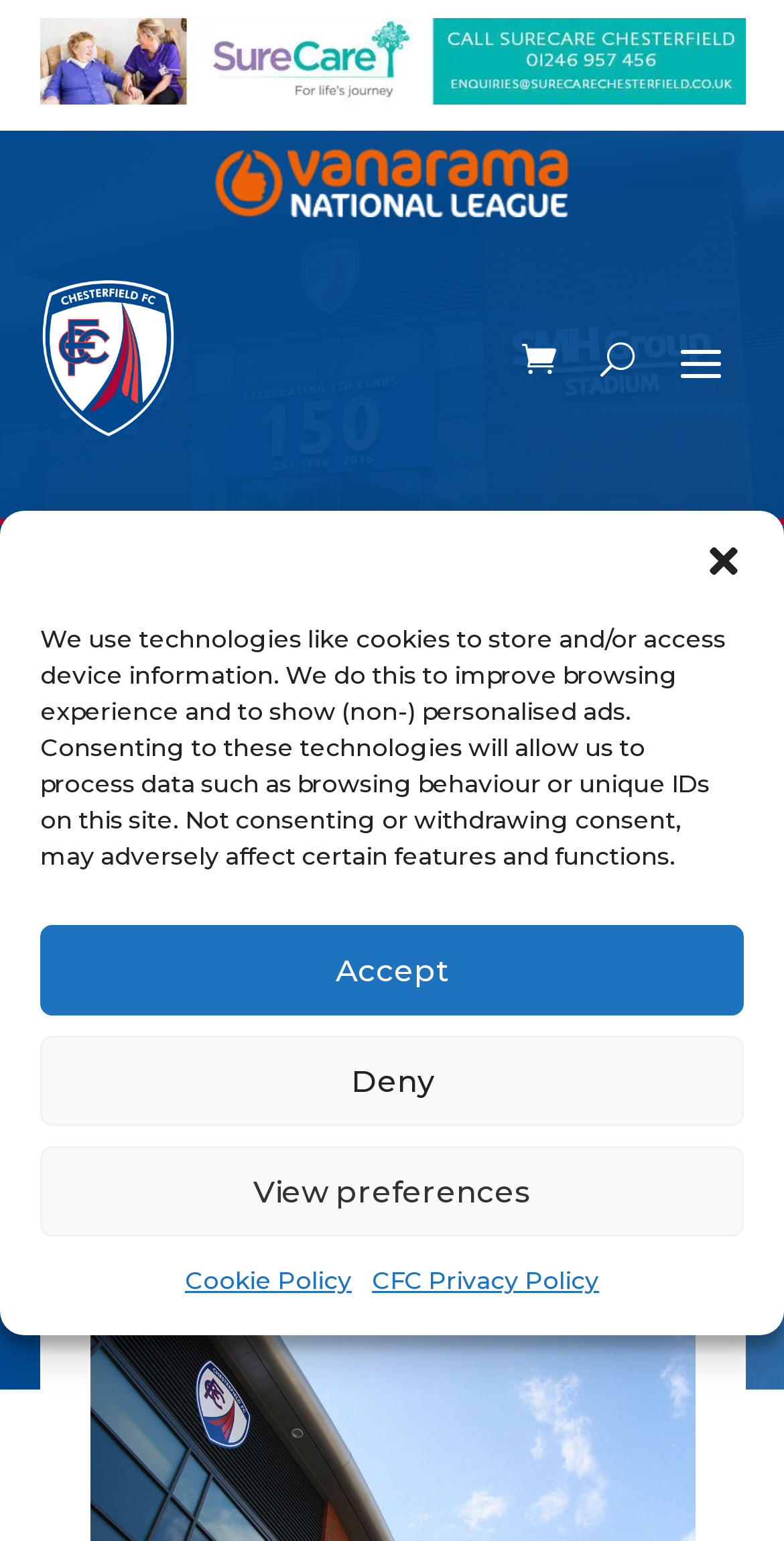What is the position of the 'Cookie Policy' link?
Please provide a comprehensive answer based on the details in the screenshot.

By analyzing the bounding box coordinates, I found that the 'Cookie Policy' link is located below the buttons in the cookie consent dialog, specifically at coordinates [0.236, 0.816, 0.449, 0.847].